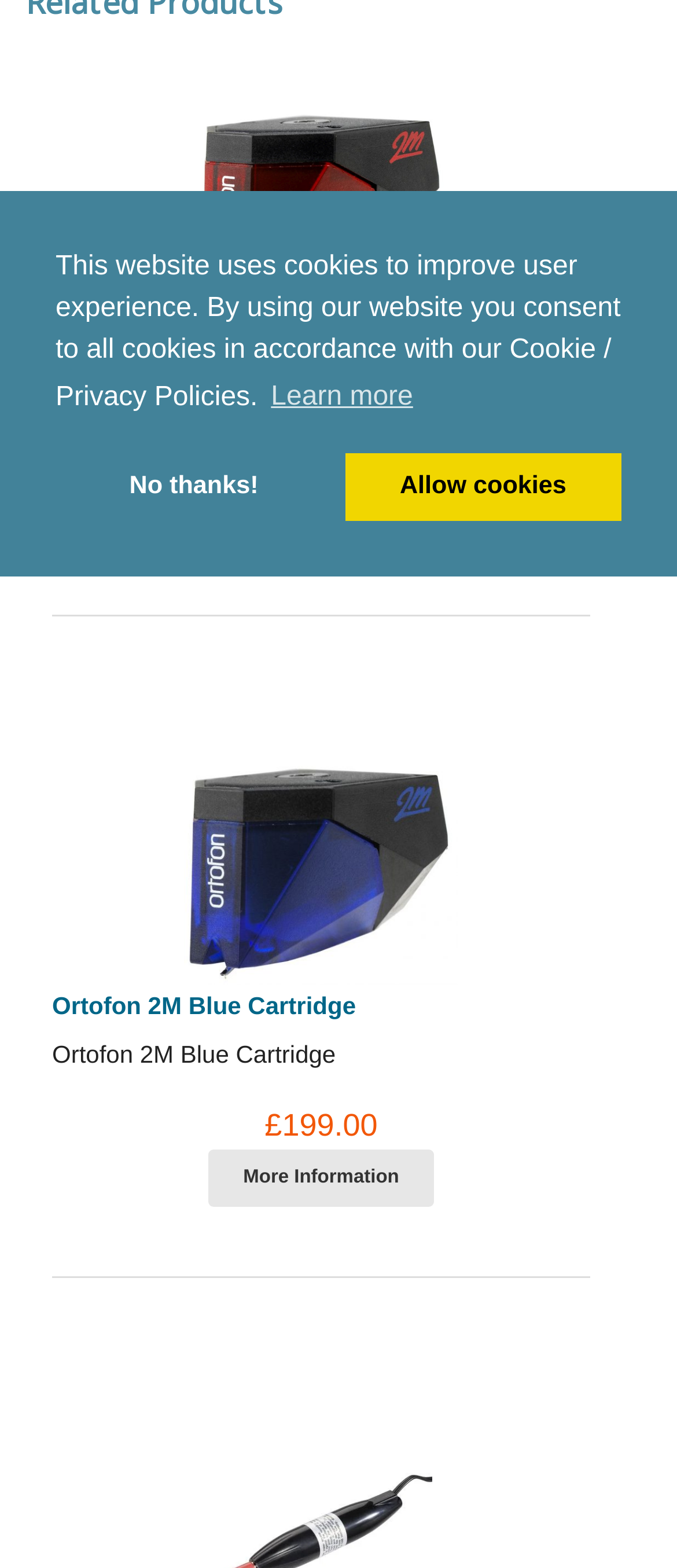Identify the coordinates of the bounding box for the element described below: "Learn more". Return the coordinates as four float numbers between 0 and 1: [left, top, right, bottom].

[0.392, 0.237, 0.618, 0.271]